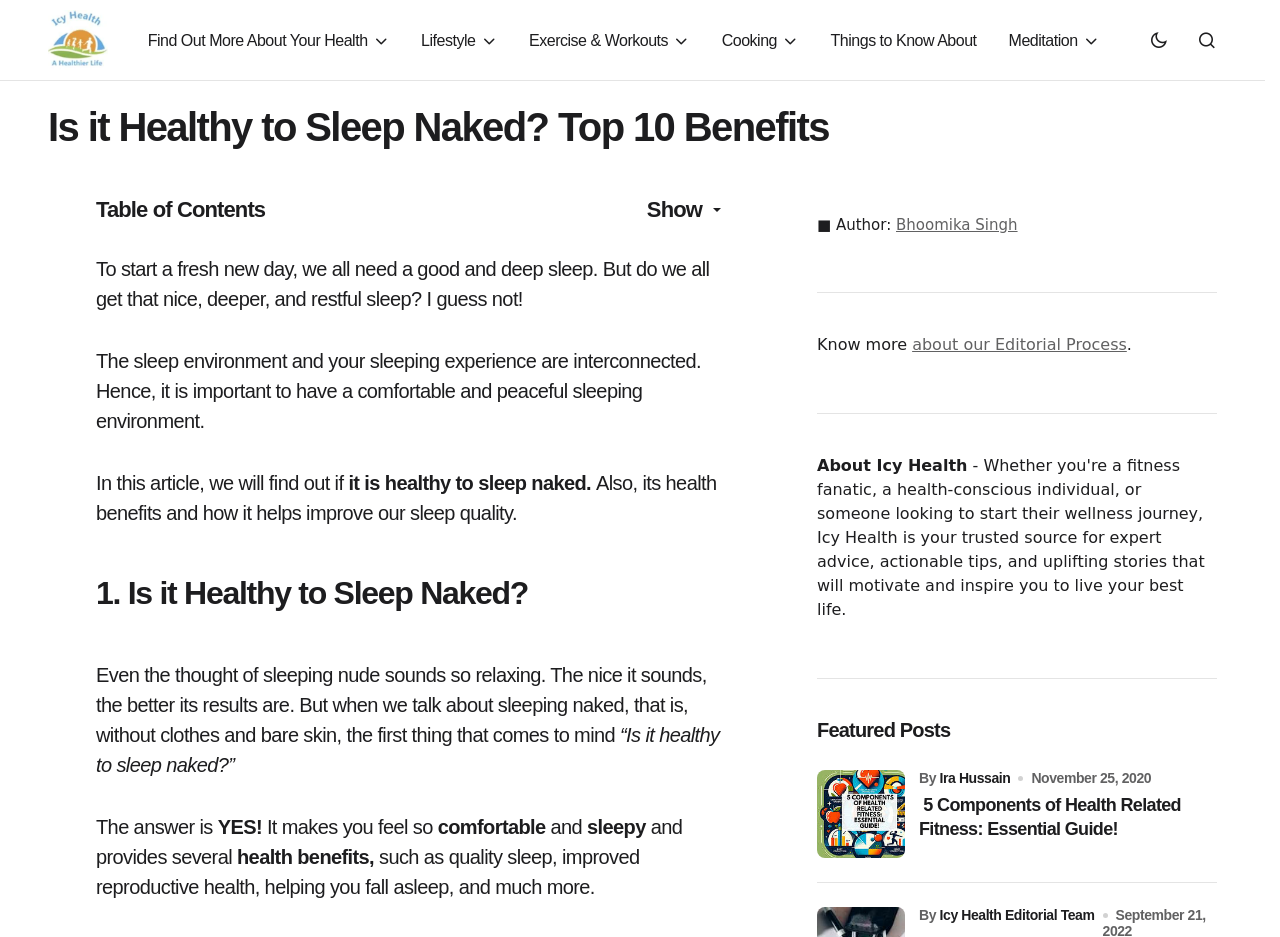Indicate the bounding box coordinates of the element that needs to be clicked to satisfy the following instruction: "Toggle dark mode". The coordinates should be four float numbers between 0 and 1, i.e., [left, top, right, bottom].

[0.89, 0.021, 0.921, 0.064]